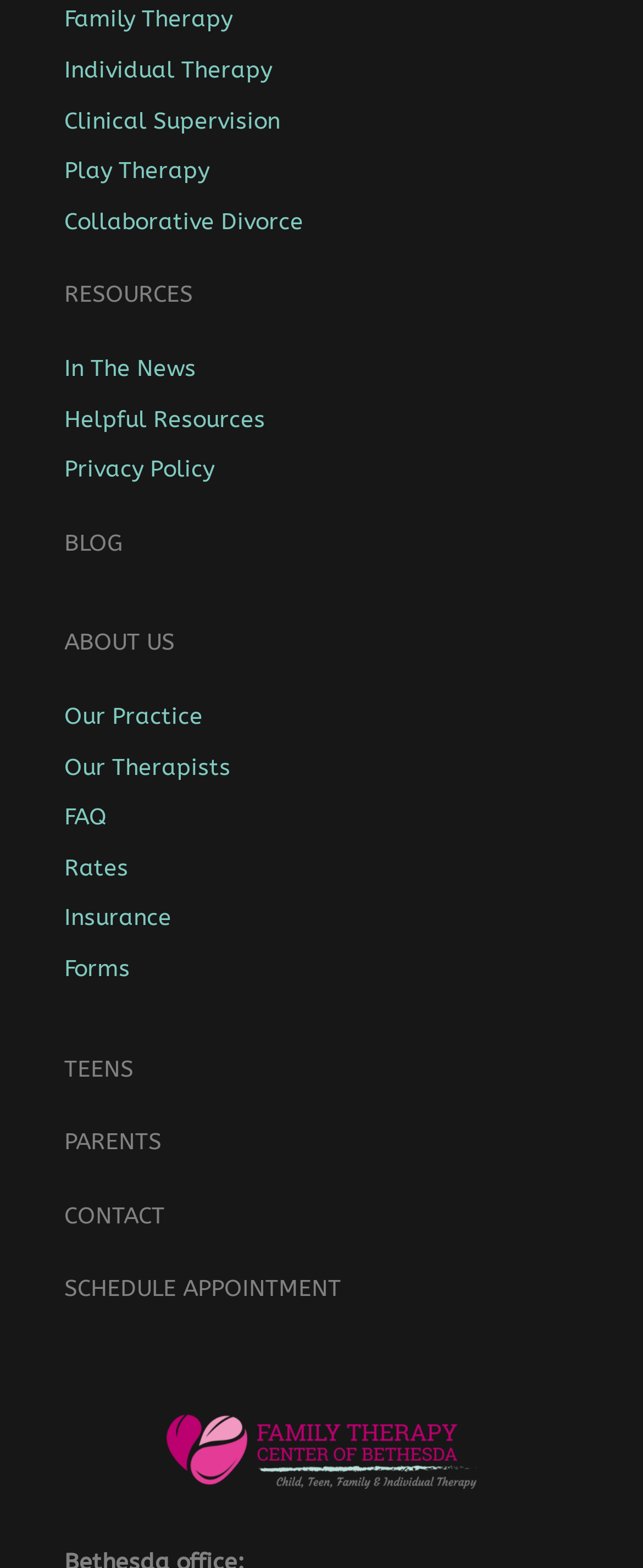Answer the following in one word or a short phrase: 
What is the category of the 'TEENS' link?

None